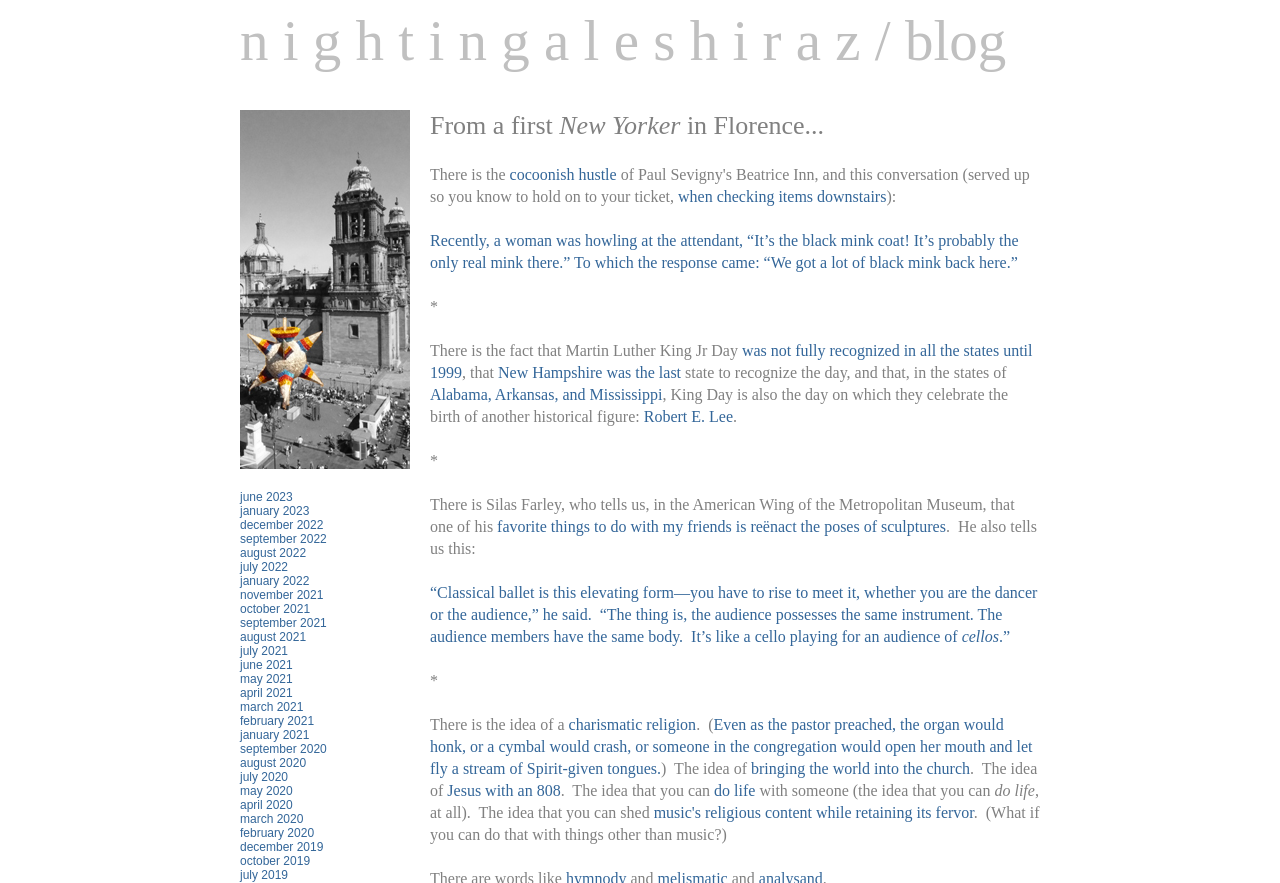What is the name of the blog?
Answer the question with a single word or phrase derived from the image.

nightingaleshiraz